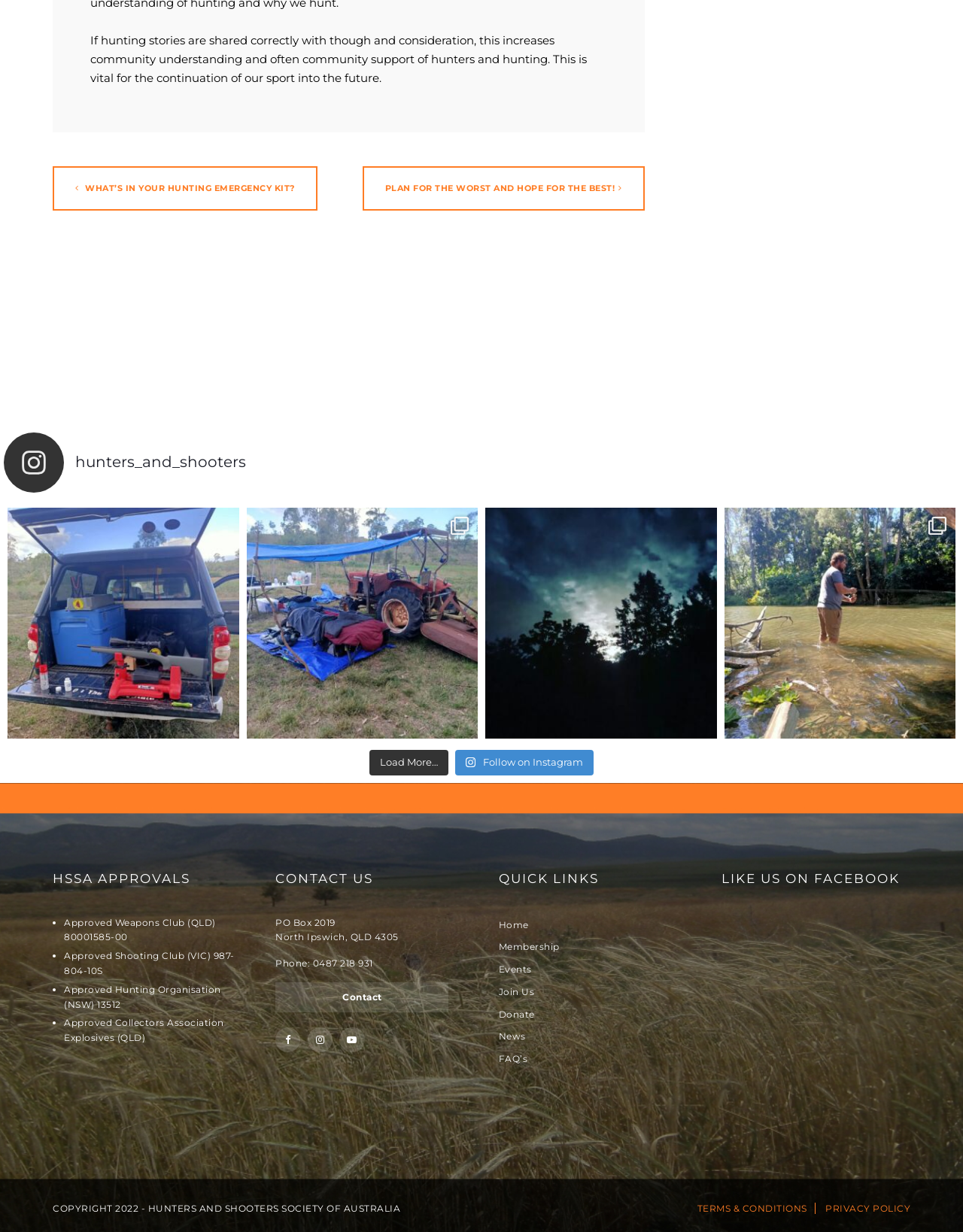Identify the coordinates of the bounding box for the element that must be clicked to accomplish the instruction: "View HSSA approvals".

[0.055, 0.706, 0.251, 0.73]